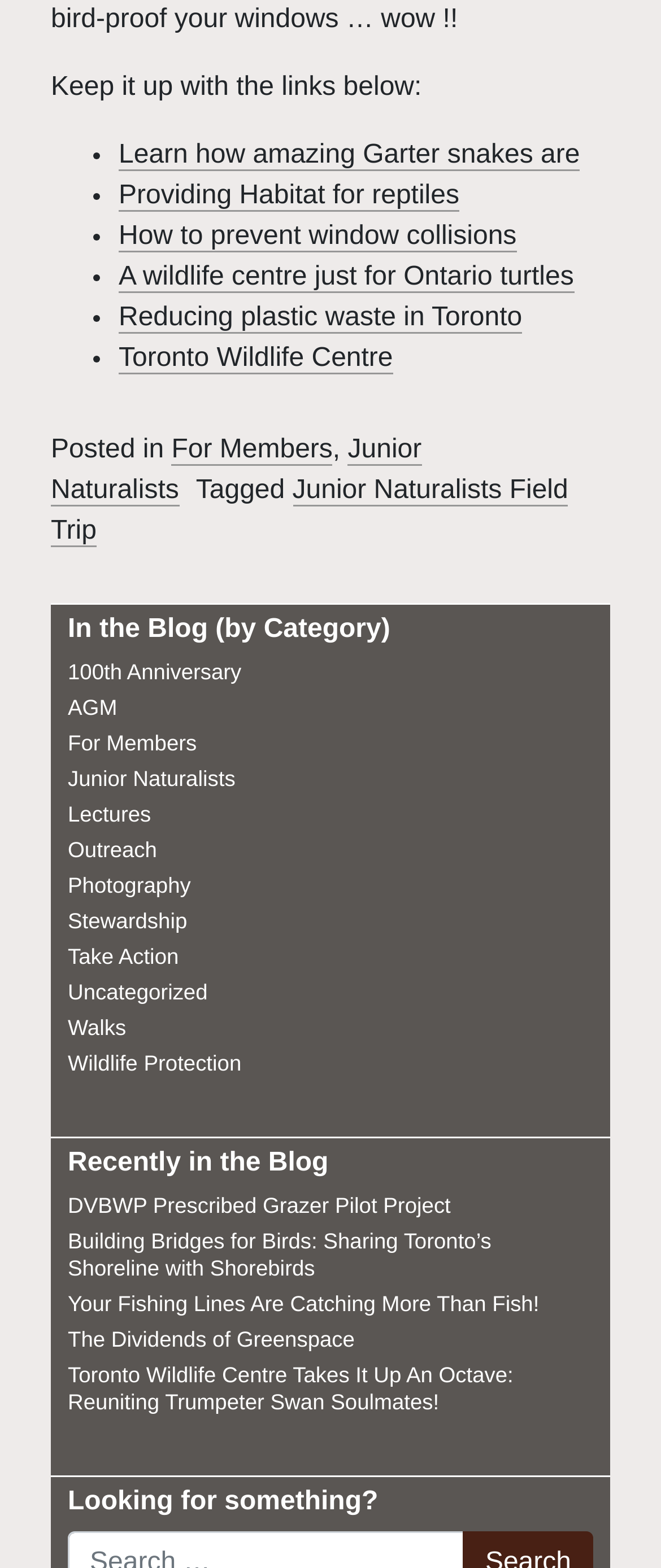Determine the bounding box coordinates for the clickable element required to fulfill the instruction: "Read about Providing Habitat for reptiles". Provide the coordinates as four float numbers between 0 and 1, i.e., [left, top, right, bottom].

[0.179, 0.115, 0.695, 0.134]